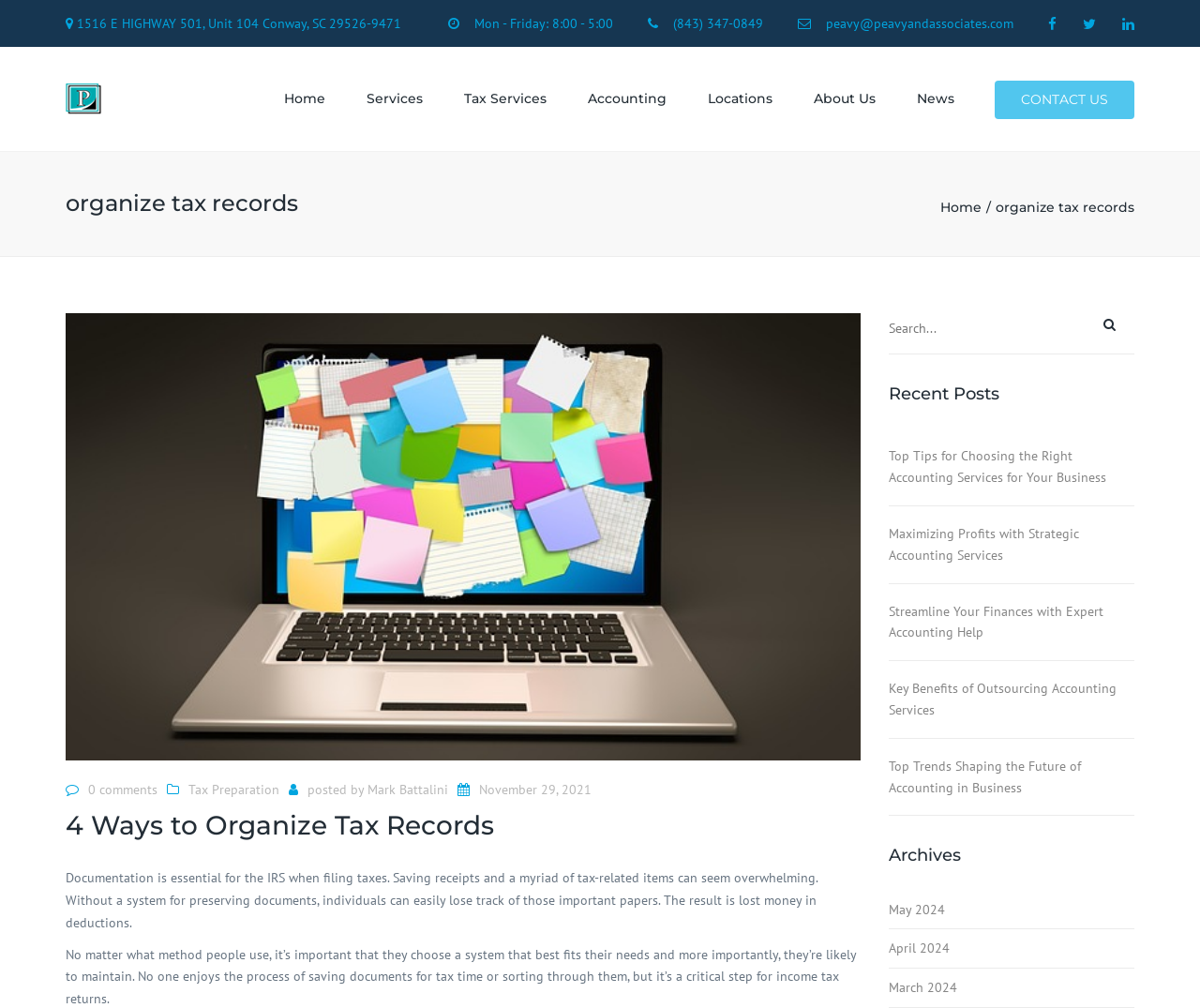Please identify the bounding box coordinates of the element I should click to complete this instruction: 'search for something'. The coordinates should be given as four float numbers between 0 and 1, like this: [left, top, right, bottom].

[0.74, 0.311, 0.945, 0.352]